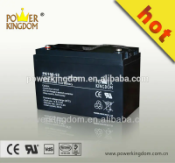Offer a detailed explanation of what is depicted in the image.

The image showcases a sleek, black SMF (Sealed Maintenance Free) 12V 100Ah solar cell/storage battery, prominently displayed with the label "POWER KINGDOM." The battery is designed for energy storage systems, making it an ideal choice for various applications including solar energy setups and backup power solutions. The top corner of the image features a vibrant "hot" label, indicating its popularity or current promotional status. The product is certified with relevant safety and quality marks, ensuring reliability for users. This battery exemplifies modern design and functionality, catering to both residential and commercial energy storage needs.